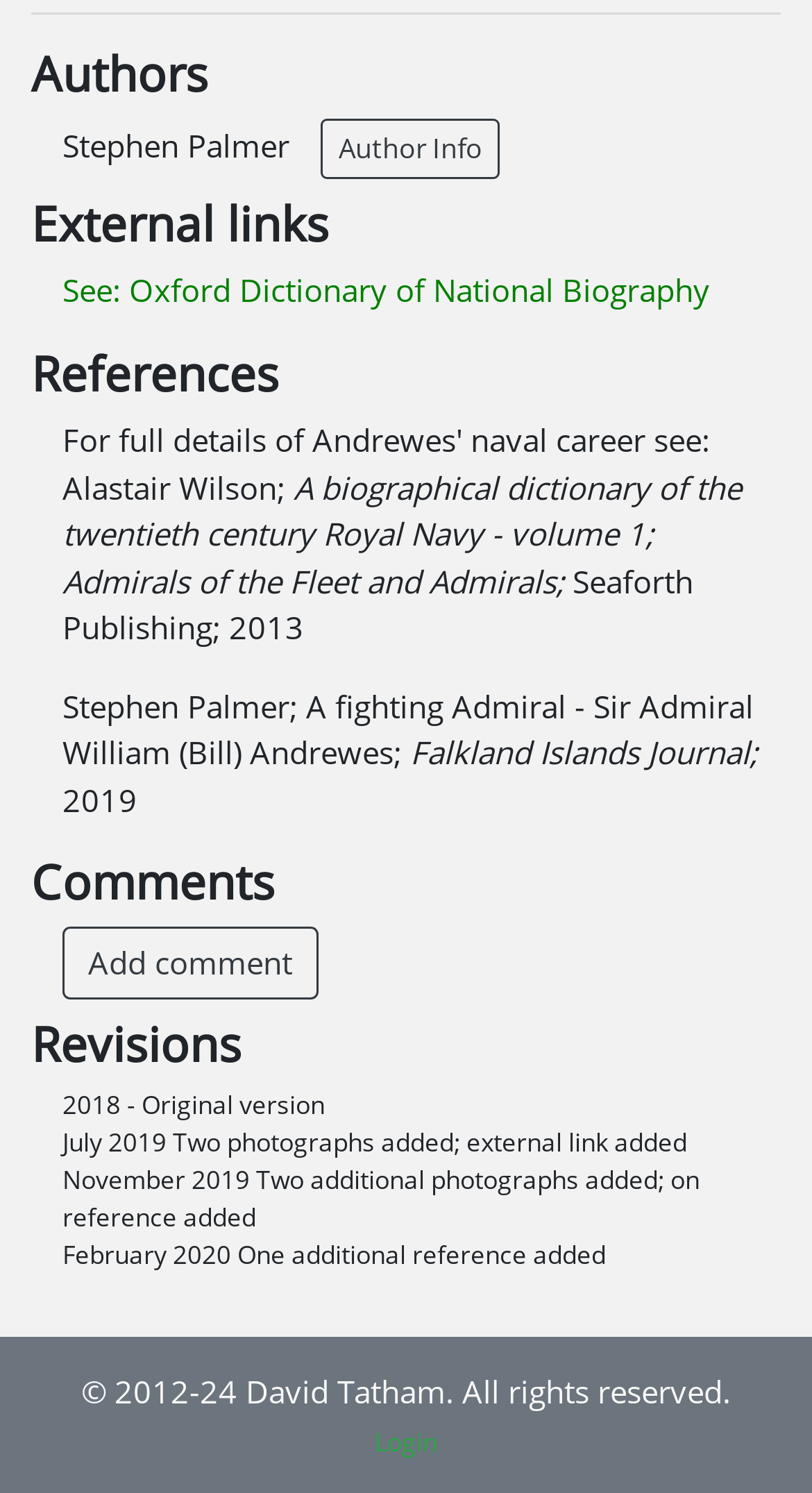Given the element description "Add comment", identify the bounding box of the corresponding UI element.

[0.077, 0.62, 0.391, 0.67]